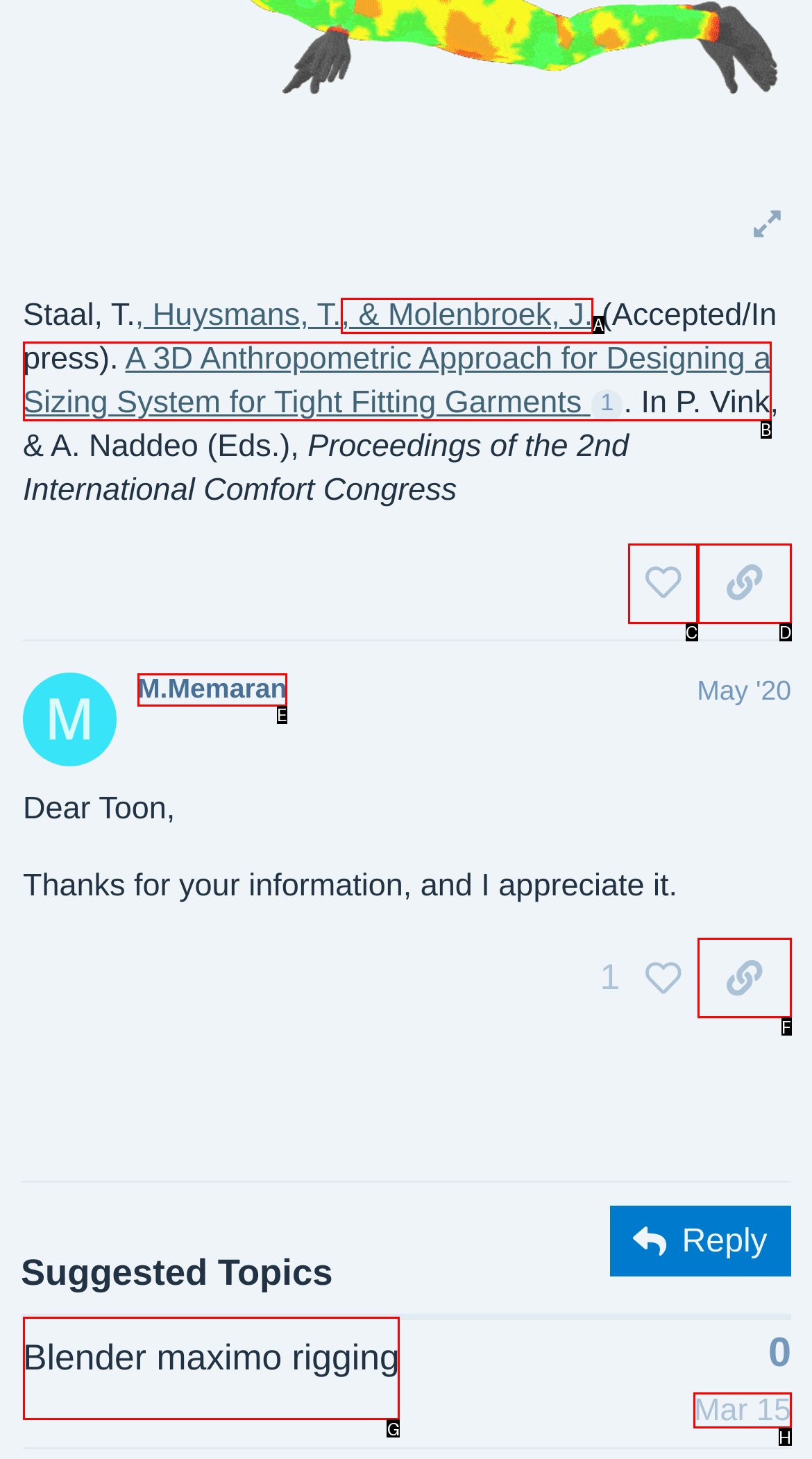Find the HTML element that suits the description: , & Molenbroek, J.
Indicate your answer with the letter of the matching option from the choices provided.

A